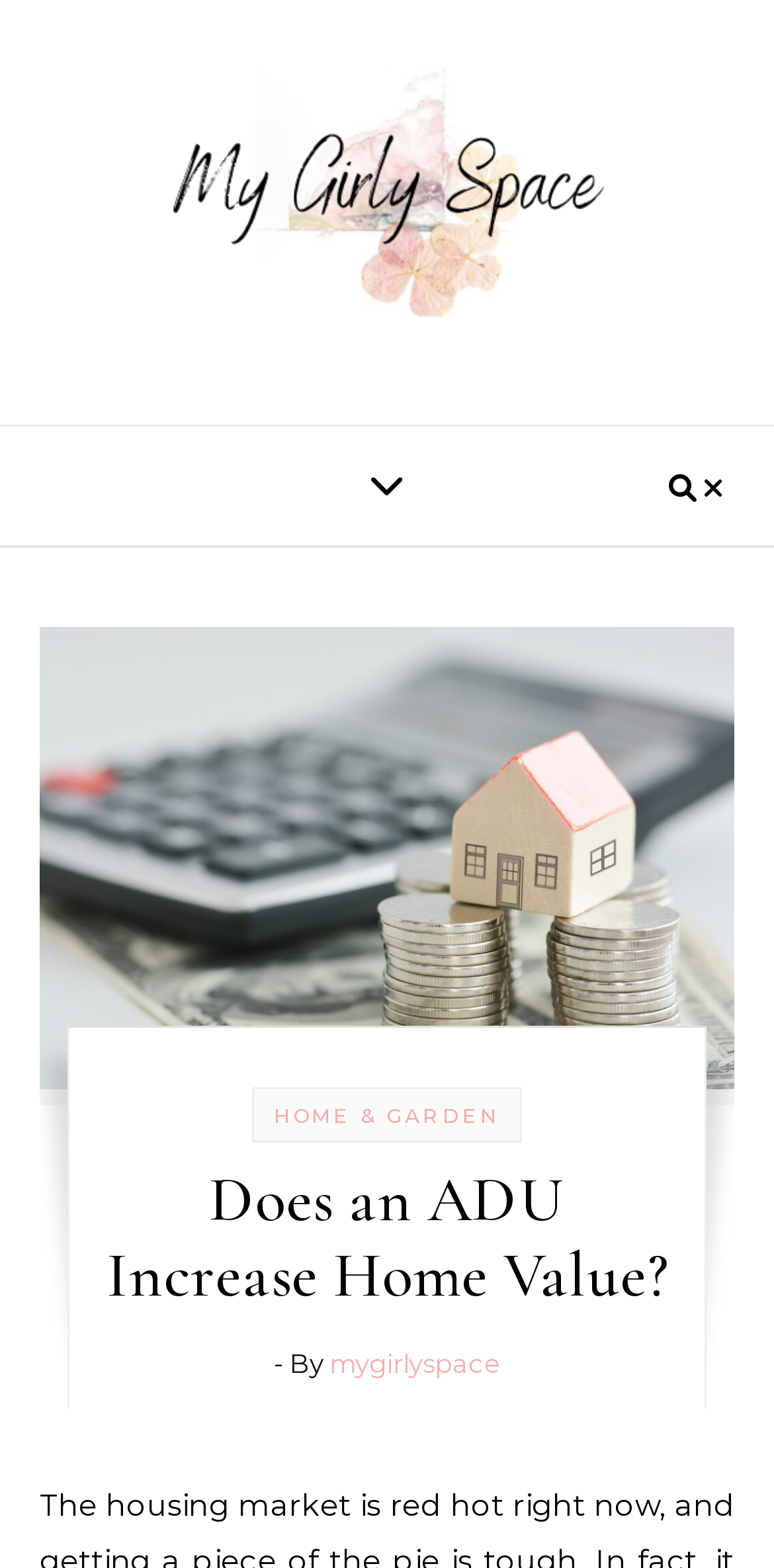What is the name of the website?
Please give a detailed and elaborate answer to the question based on the image.

I determined the name of the website by looking at the top-left corner of the webpage, where I found a logo with the text 'My Girly Space'.